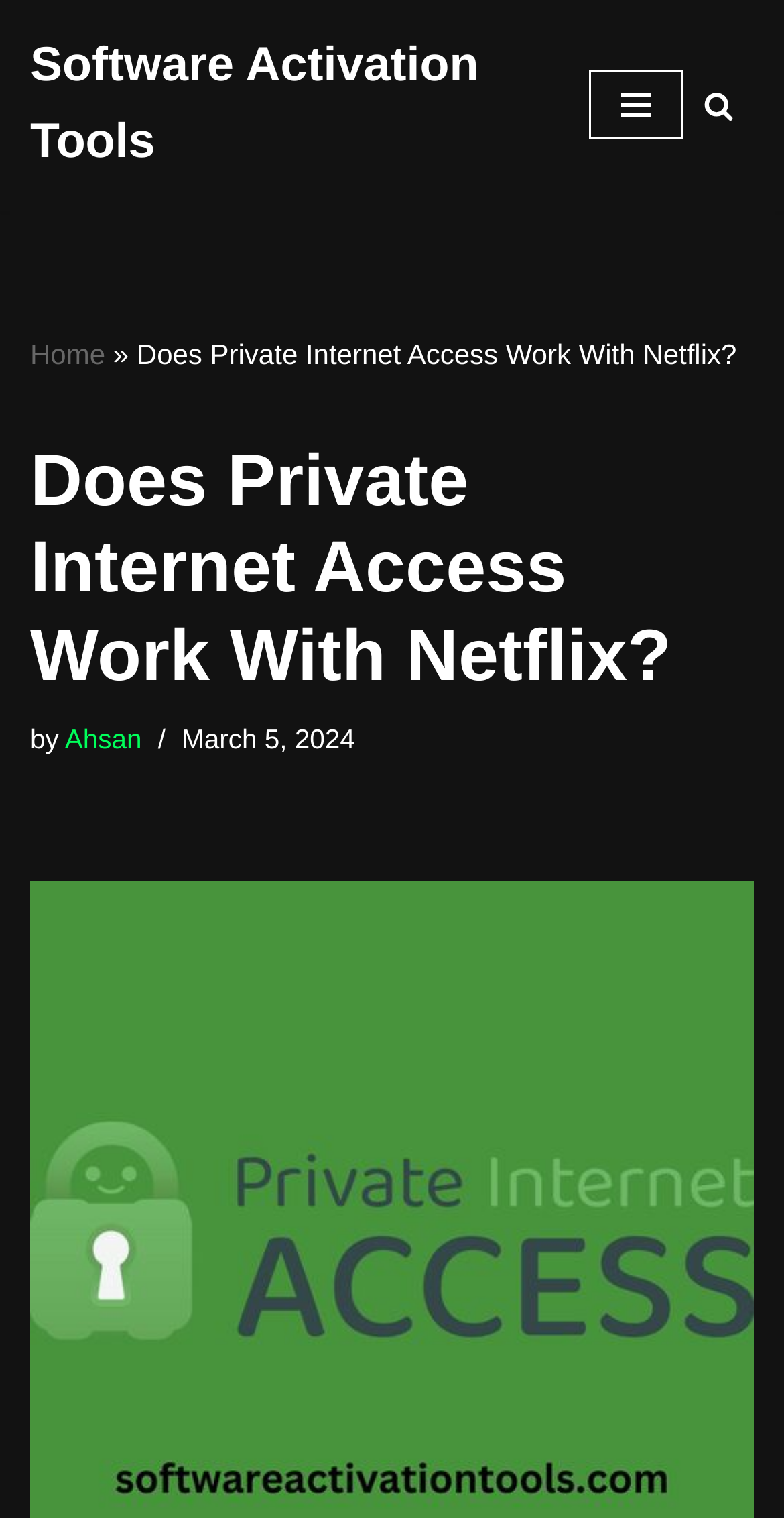Analyze the image and give a detailed response to the question:
What is the author of the article?

I found the author's name by looking at the text next to the 'by' keyword, which is 'Ahsan', indicating that Ahsan is the author of the article.